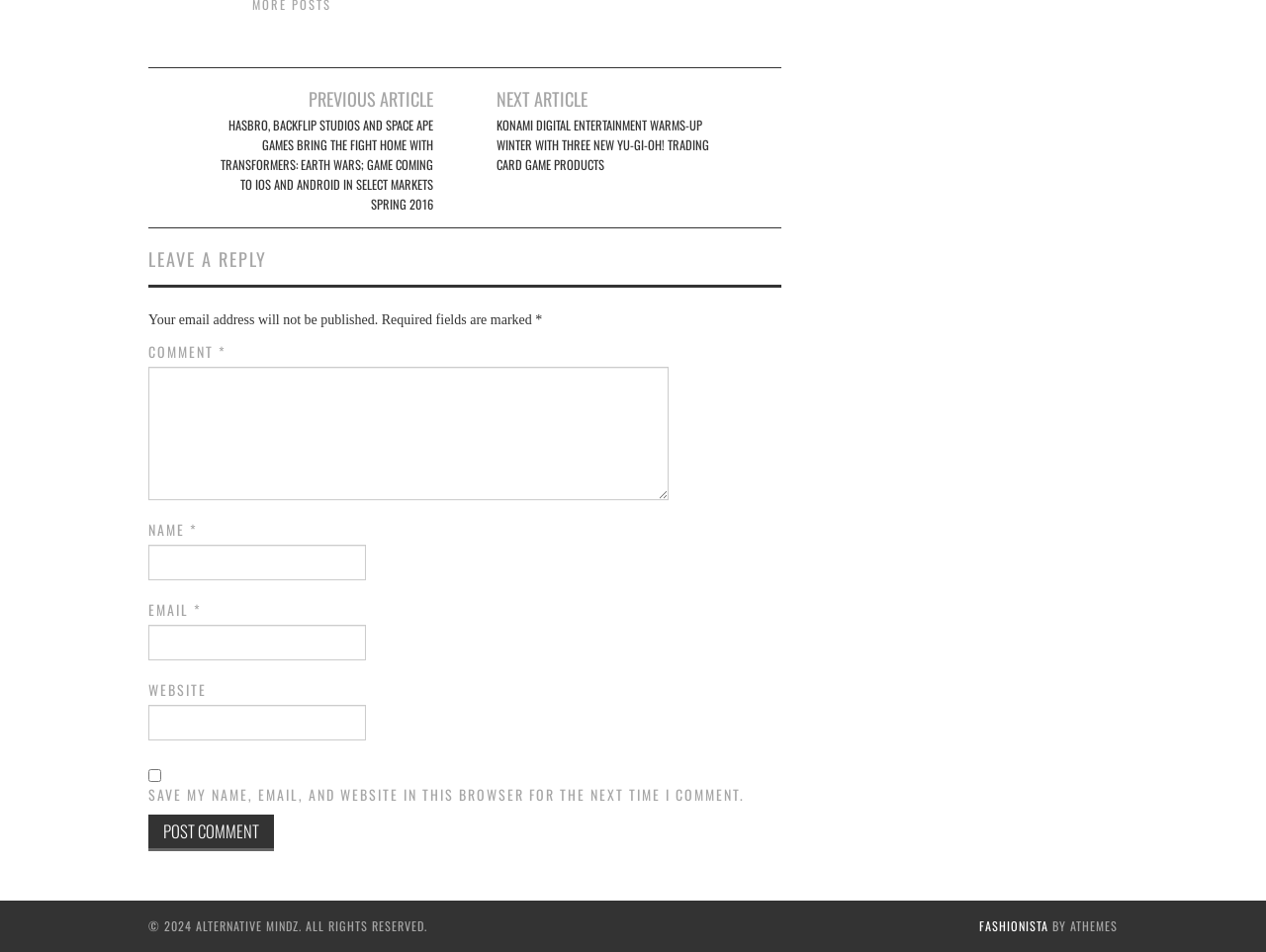What is the purpose of the 'Post Comment' button?
Could you answer the question with a detailed and thorough explanation?

The 'Post Comment' button is located at the bottom of the webpage, below the comment form. Its purpose is to submit the comment after filling in the required fields, such as name, email, and comment text.